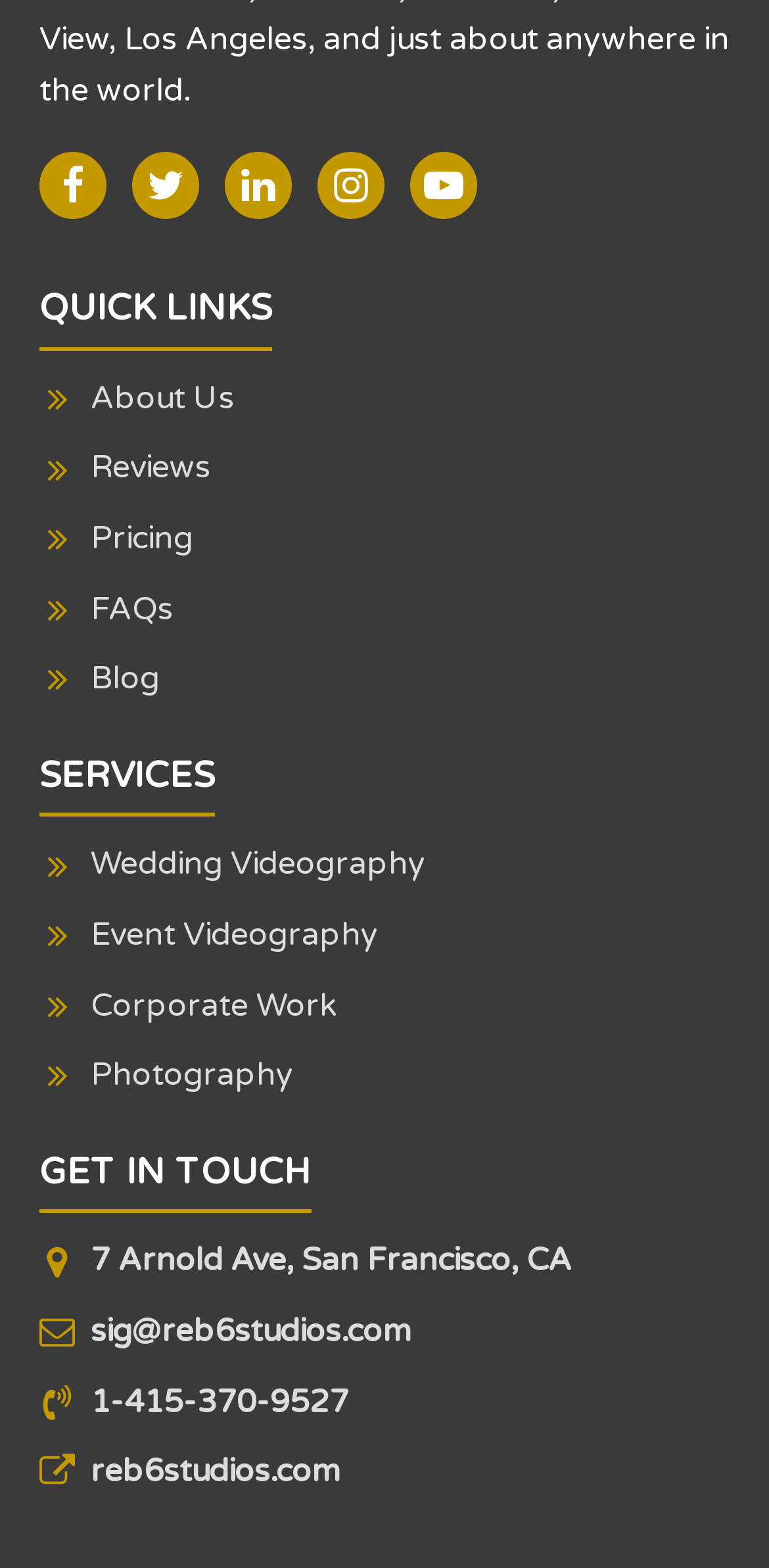Determine the bounding box coordinates for the area that needs to be clicked to fulfill this task: "Get in touch through email". The coordinates must be given as four float numbers between 0 and 1, i.e., [left, top, right, bottom].

[0.051, 0.834, 0.533, 0.866]